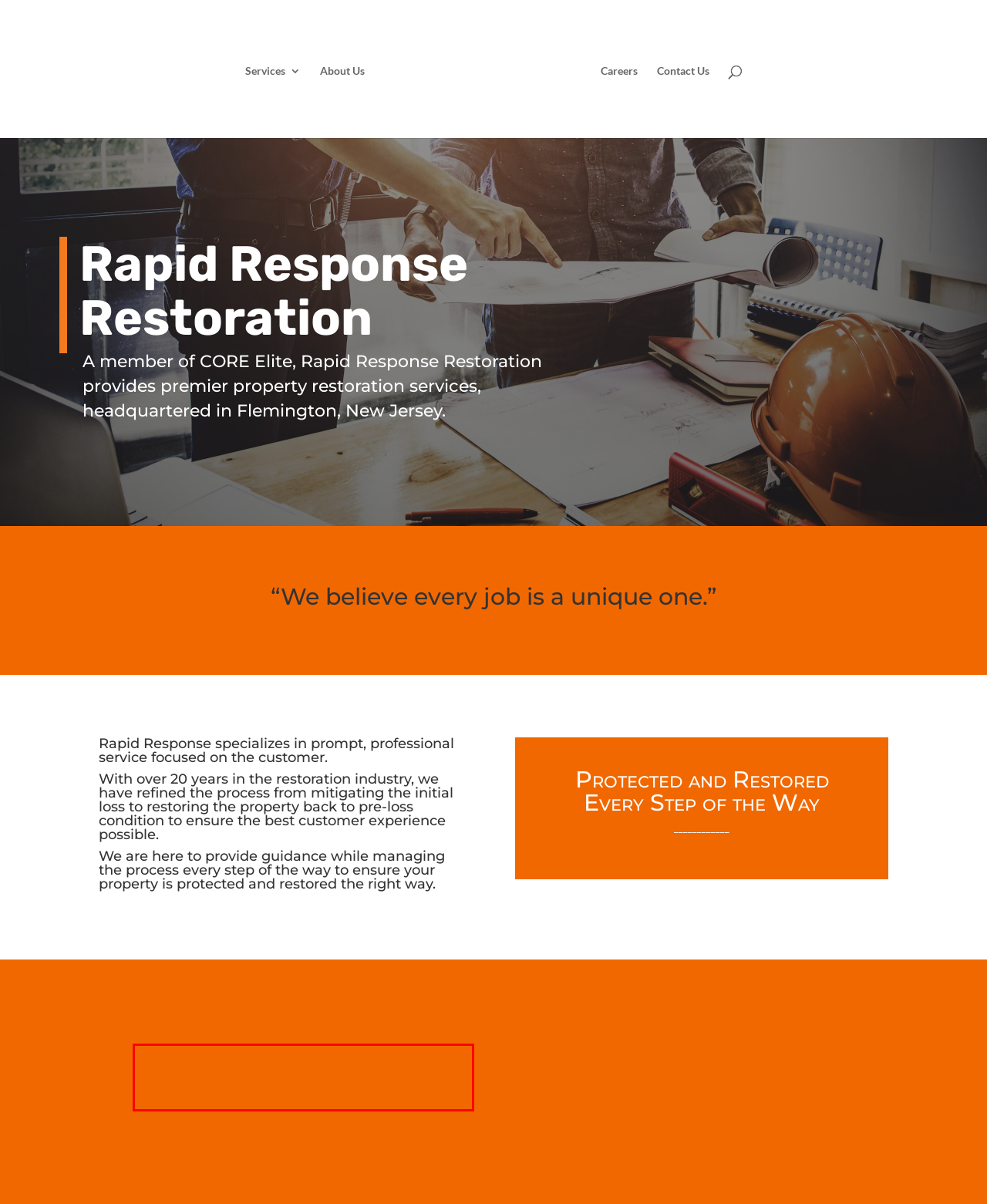You are given a screenshot with a red rectangle. Identify and extract the text within this red bounding box using OCR.

Rapid Response is on call 24/7 for your water mitigation needs. Water meter leaks to sump pump failures, we are there to clean the damage and get your home back to normal safely.